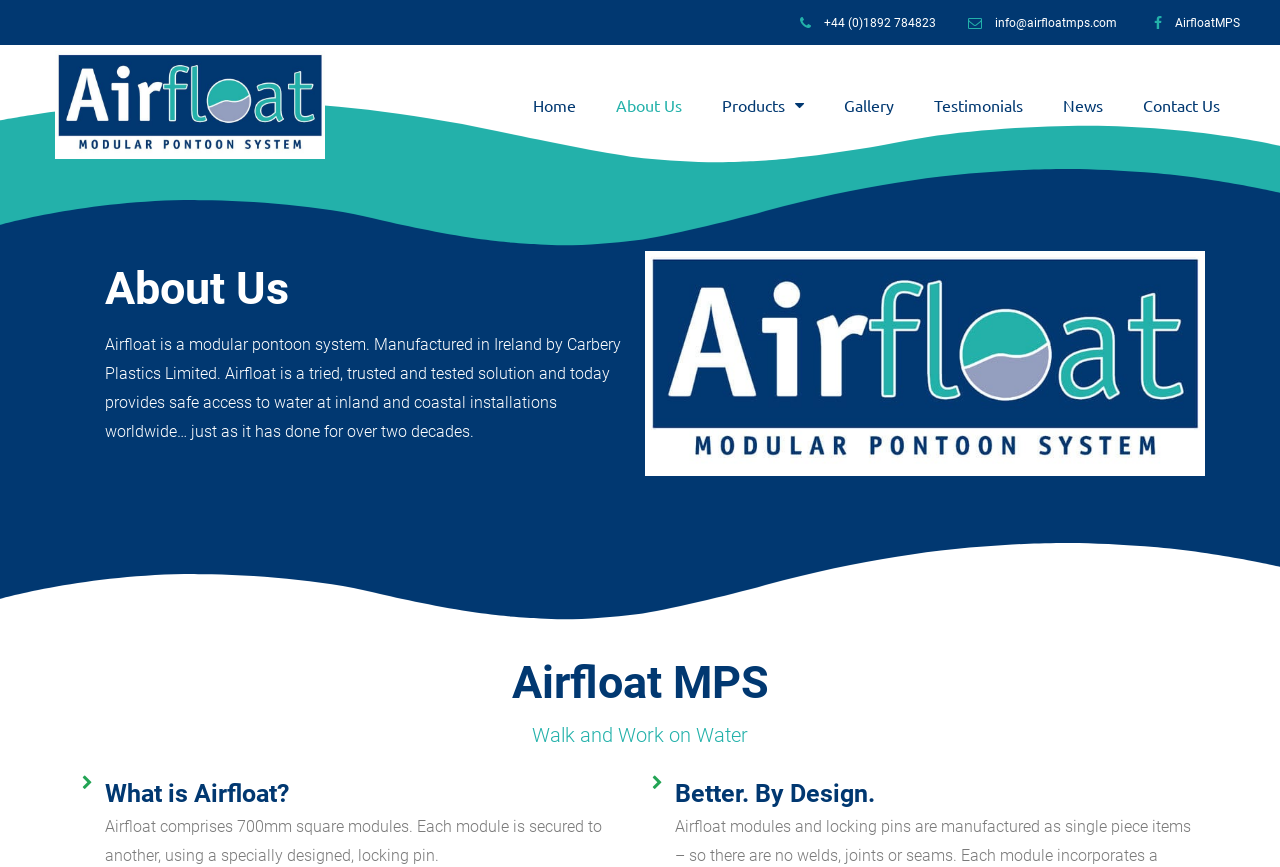What is the company's phone number?
Using the information from the image, provide a comprehensive answer to the question.

I found the phone number by looking at the top section of the webpage, where the contact information is typically displayed. The phone number is written in a static text element with the coordinates [0.644, 0.018, 0.731, 0.034].